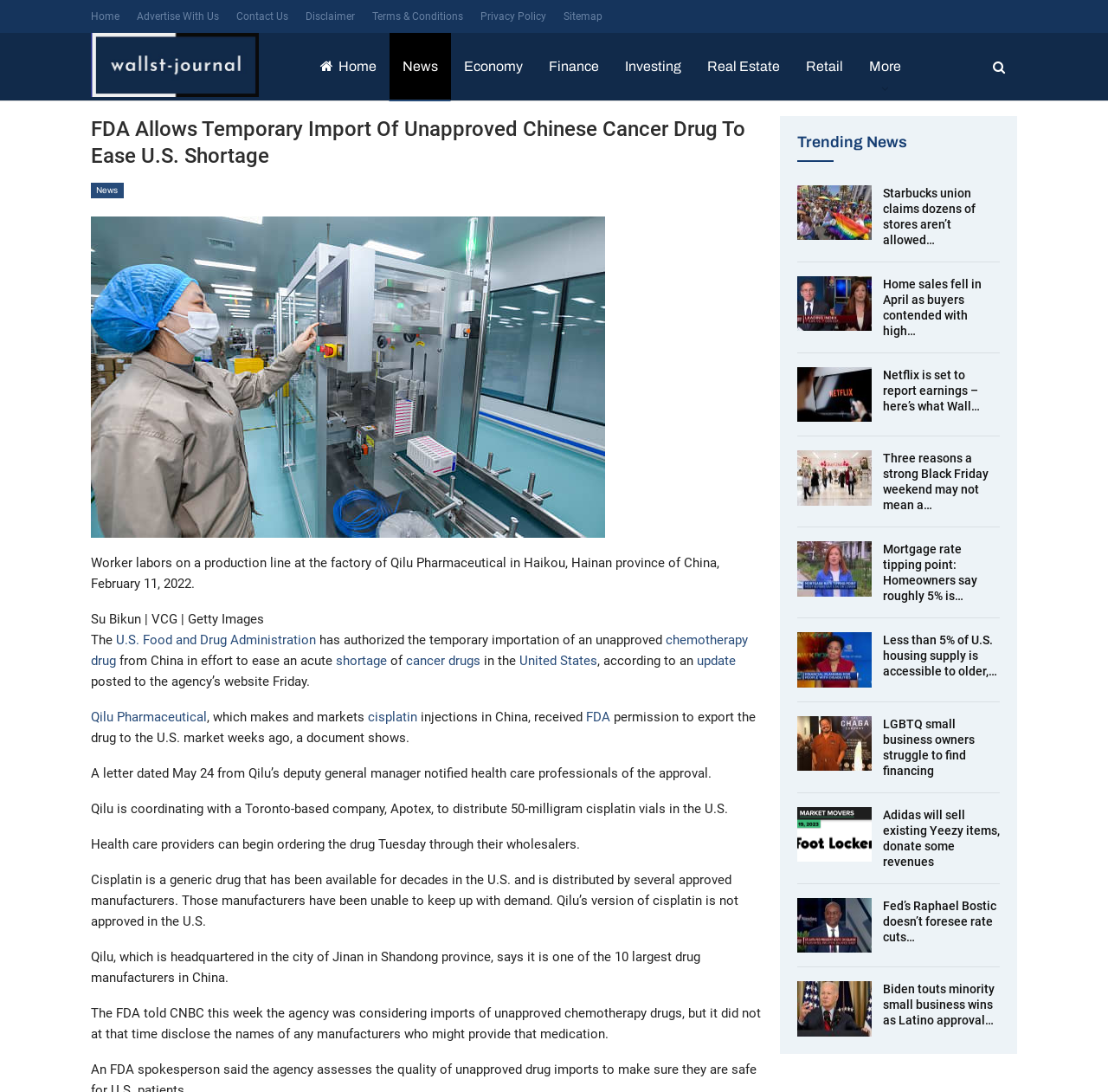What is the name of the pharmaceutical company mentioned in the article?
Please describe in detail the information shown in the image to answer the question.

The article mentions that Qilu Pharmaceutical, a Chinese company, has received permission to export a chemotherapy drug to the U.S. market. This information can be found in the main content of the webpage.